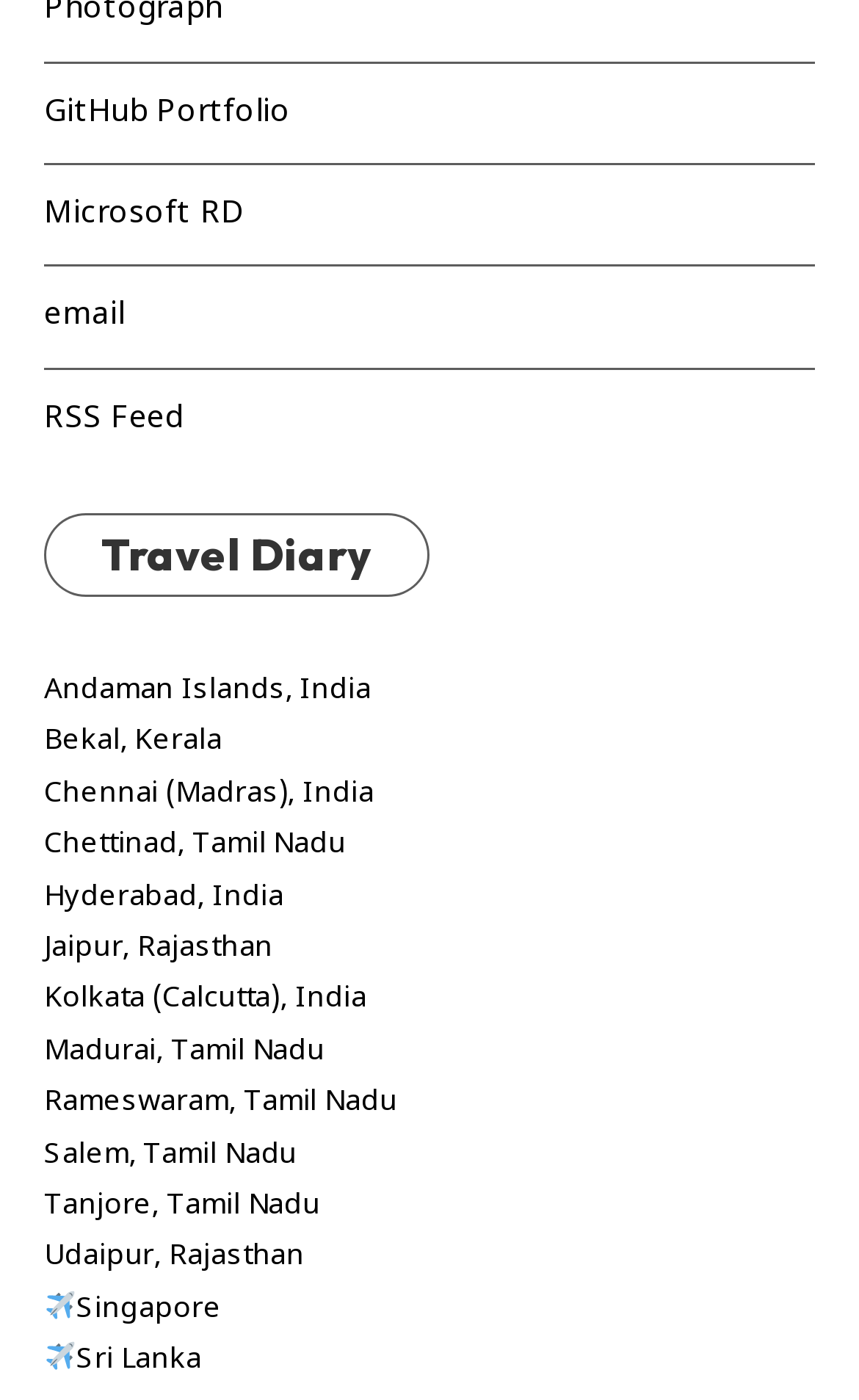Pinpoint the bounding box coordinates of the clickable element to carry out the following instruction: "explore Travel Diary."

[0.051, 0.367, 0.5, 0.426]